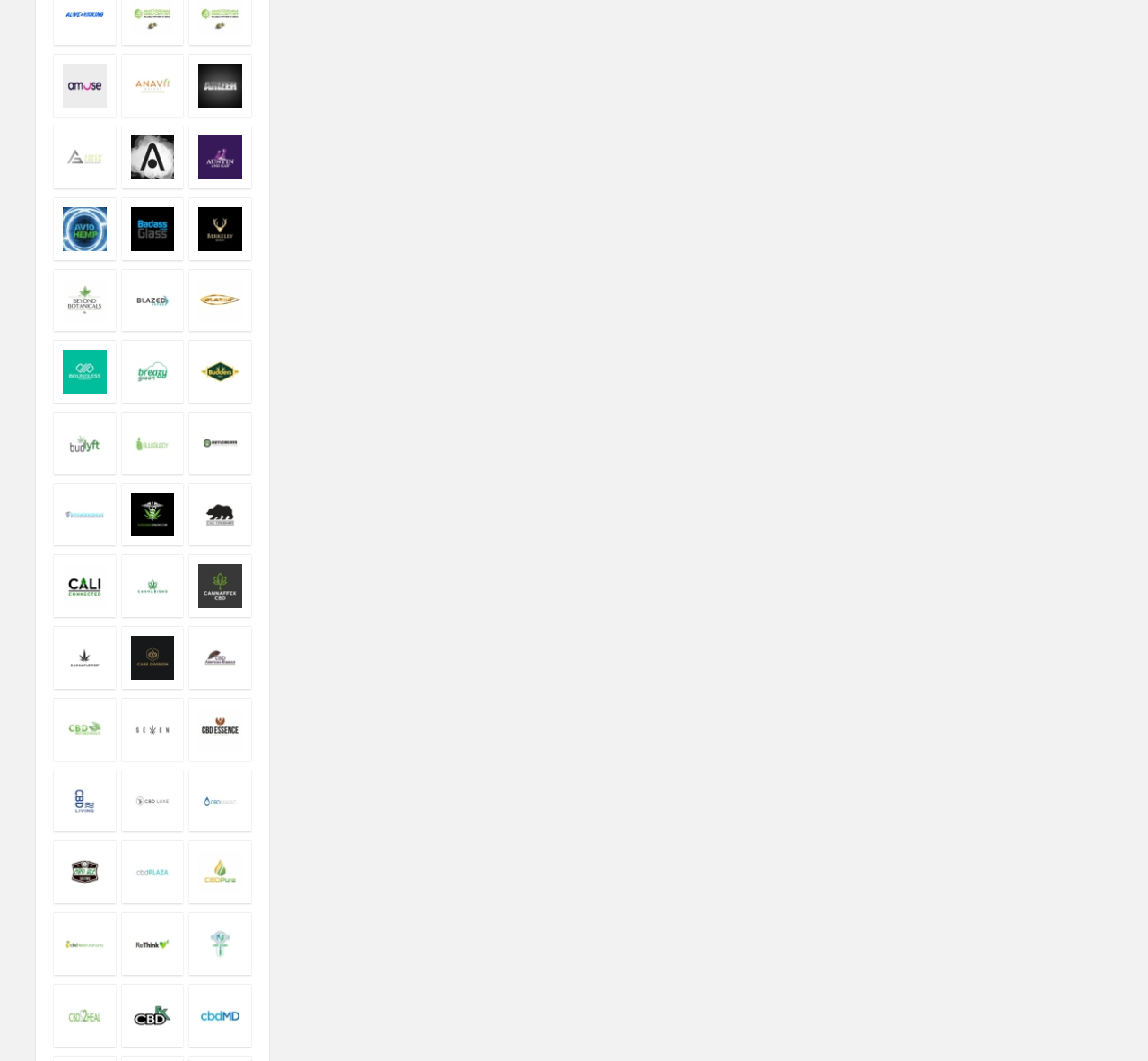Give a short answer using one word or phrase for the question:
Are the brand names accompanied by images?

Yes